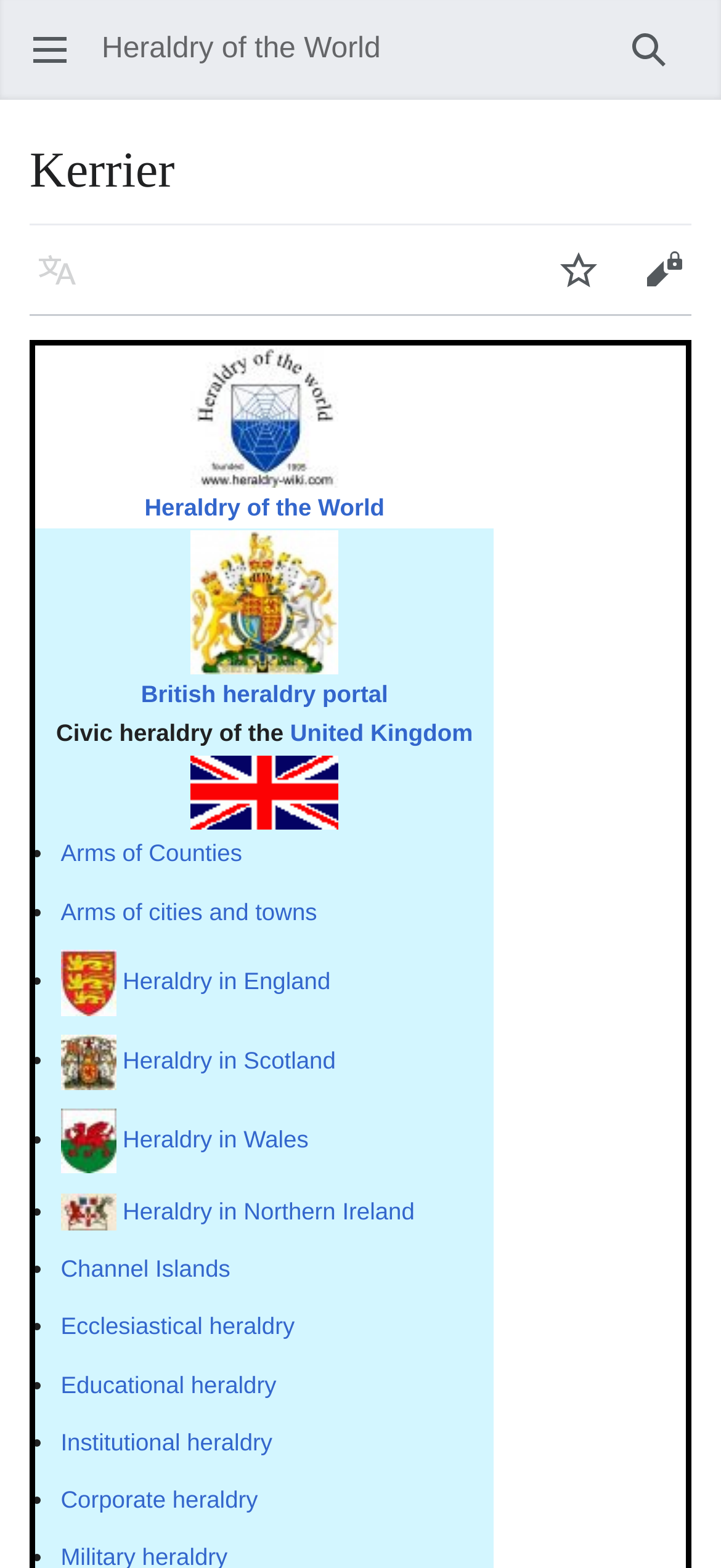Consider the image and give a detailed and elaborate answer to the question: 
What is the topic of the webpage?

I inferred the topic of the webpage by looking at the text 'Civic heraldry of the United Kingdom' which is located in the second row of the gridcell, and also by looking at the various links related to heraldry in different parts of the United Kingdom.